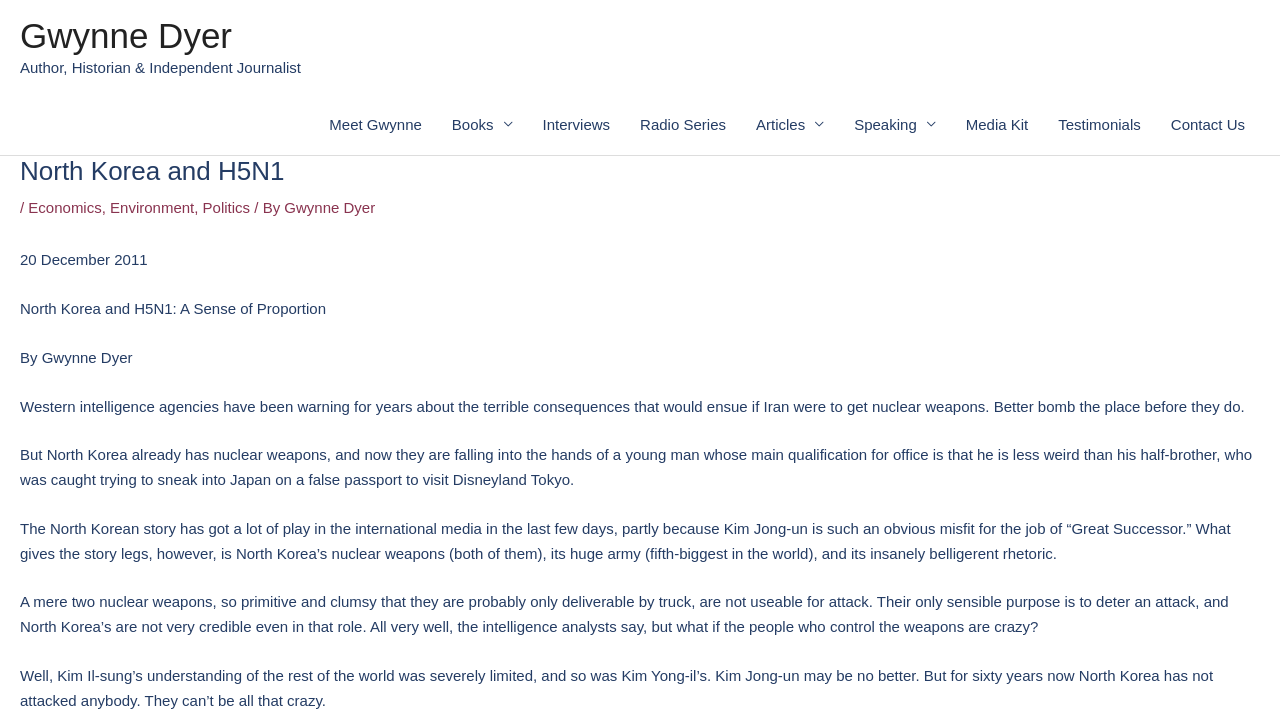Locate the bounding box coordinates of the element that should be clicked to fulfill the instruction: "Click on the 'Gwynne Dyer' link".

[0.016, 0.022, 0.181, 0.076]